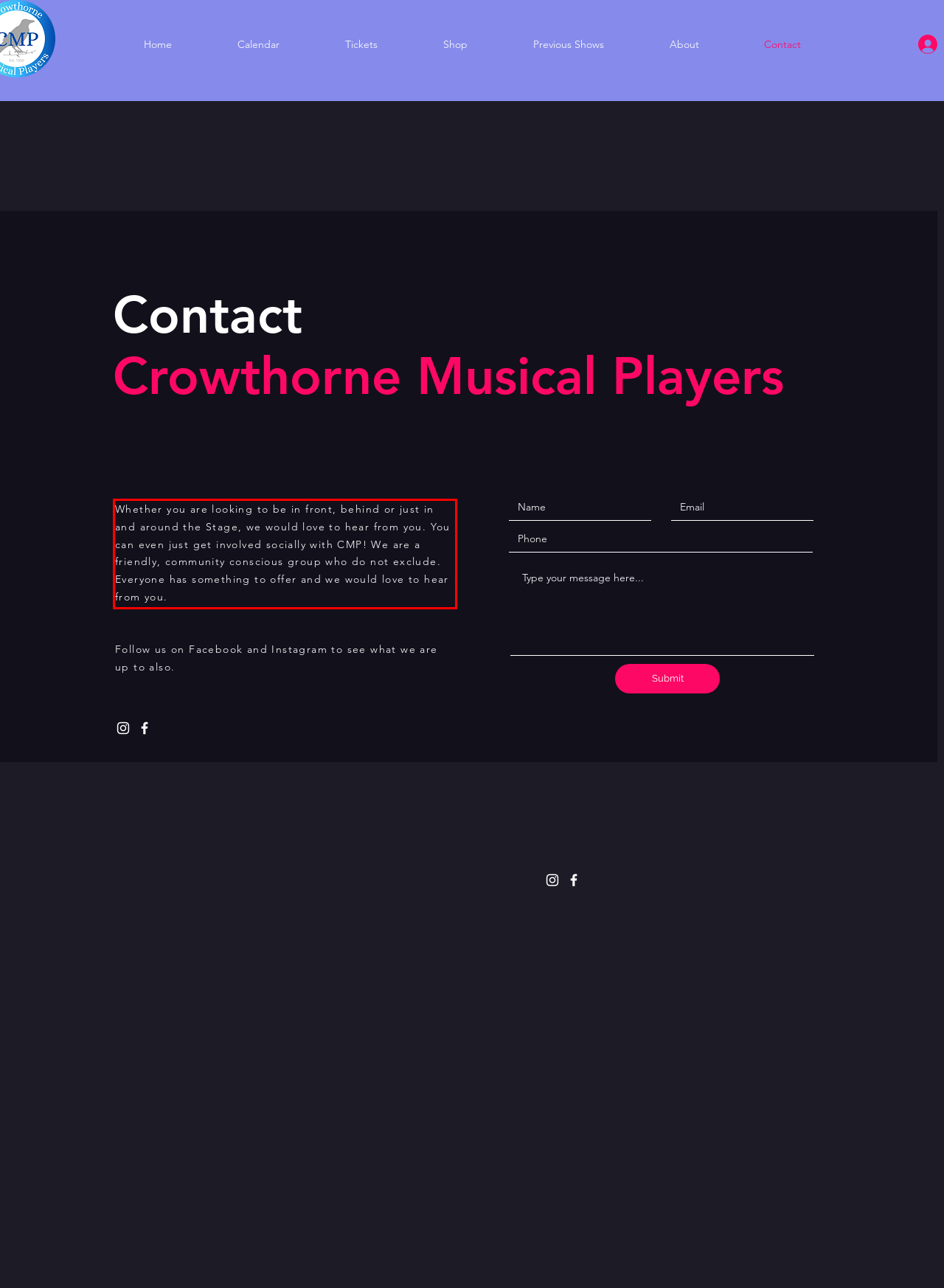Given a screenshot of a webpage with a red bounding box, extract the text content from the UI element inside the red bounding box.

Whether you are looking to be in front, behind or just in and around the Stage, we would love to hear from you. You can even just get involved socially with CMP! We are a friendly, community conscious group who do not exclude. Everyone has something to offer and we would love to hear from you.